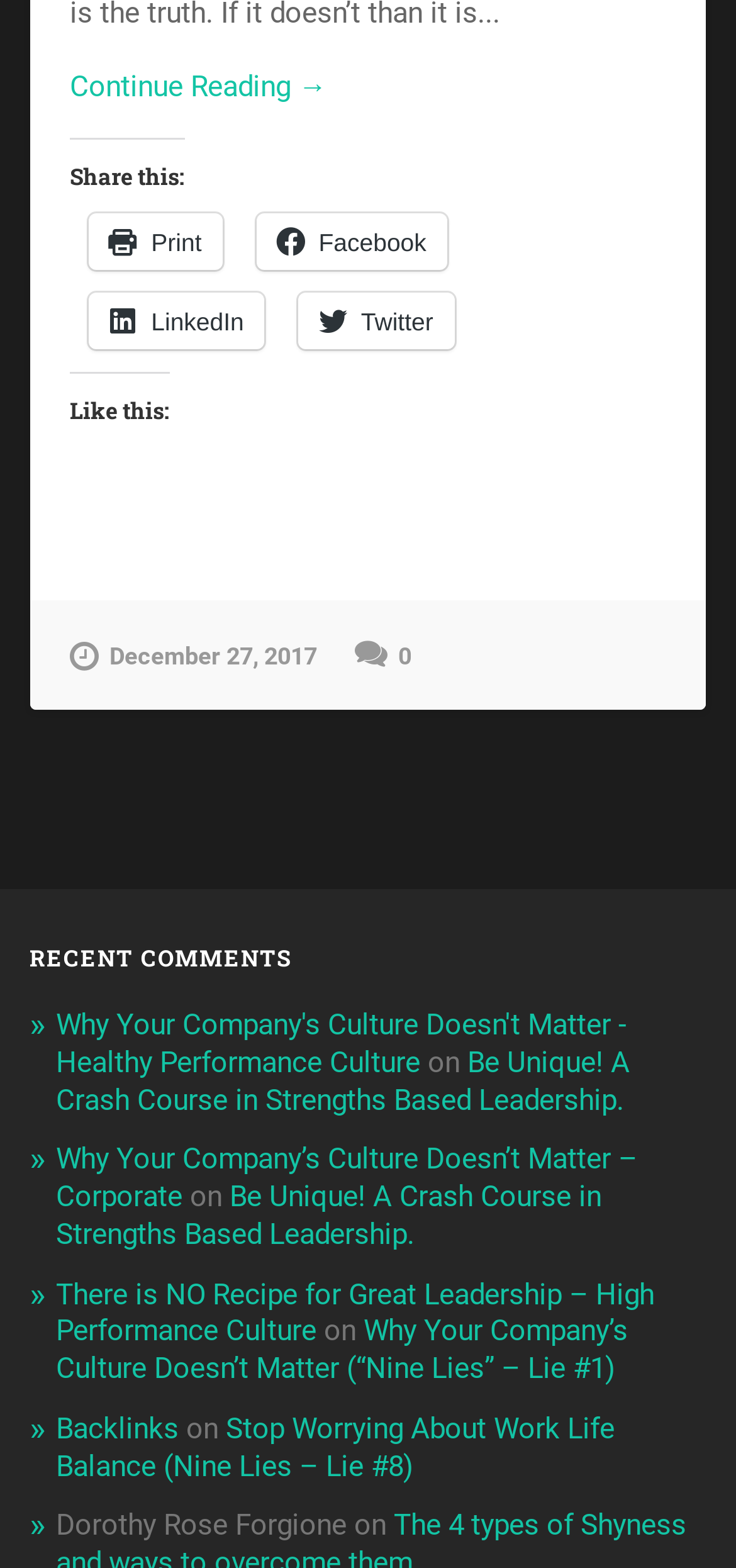Answer the question with a single word or phrase: 
What is the title of the first recent comment?

Why Your Company's Culture Doesn't Matter